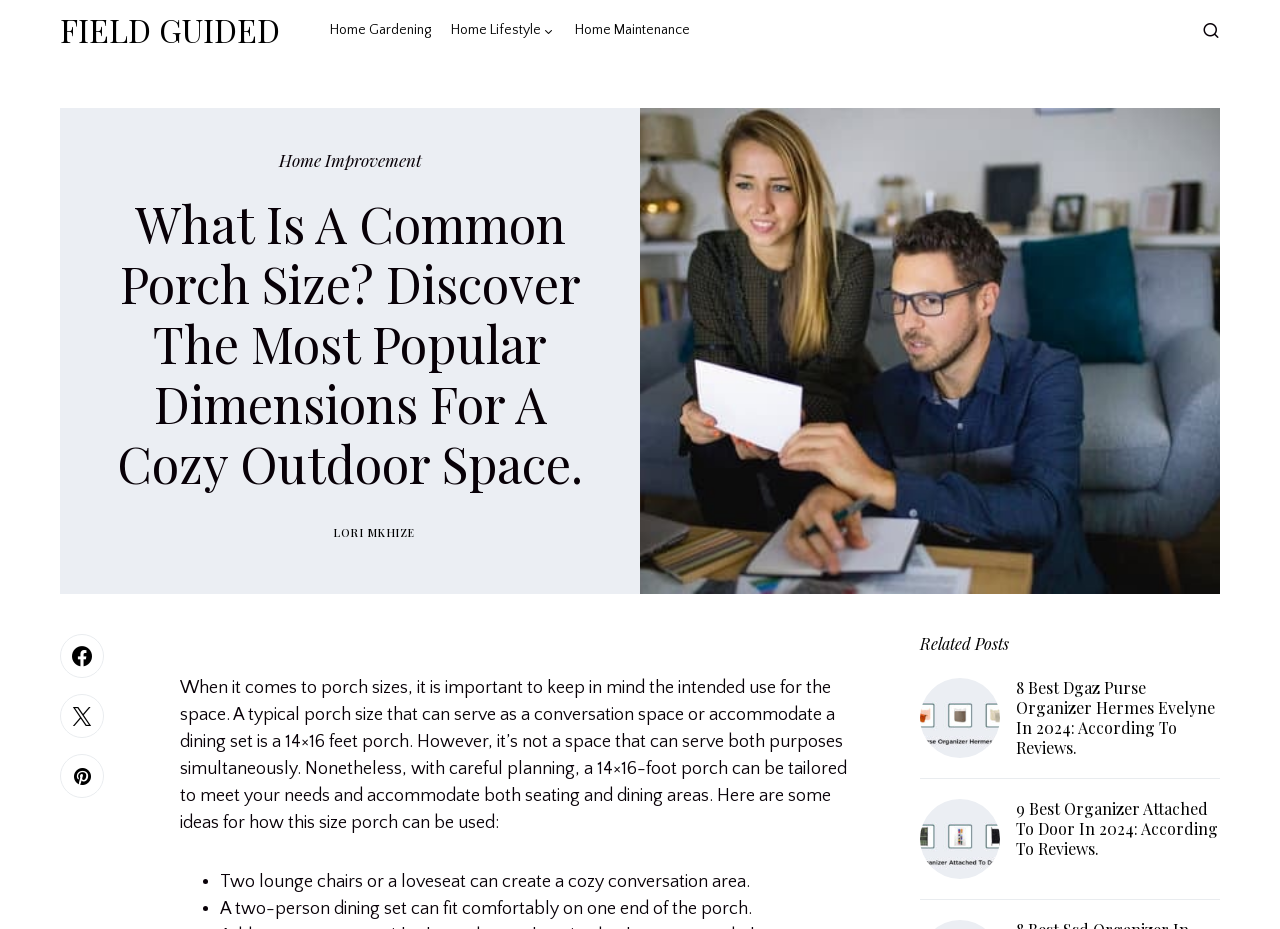Kindly respond to the following question with a single word or a brief phrase: 
What is the typical porch size mentioned in the article?

14×16 feet